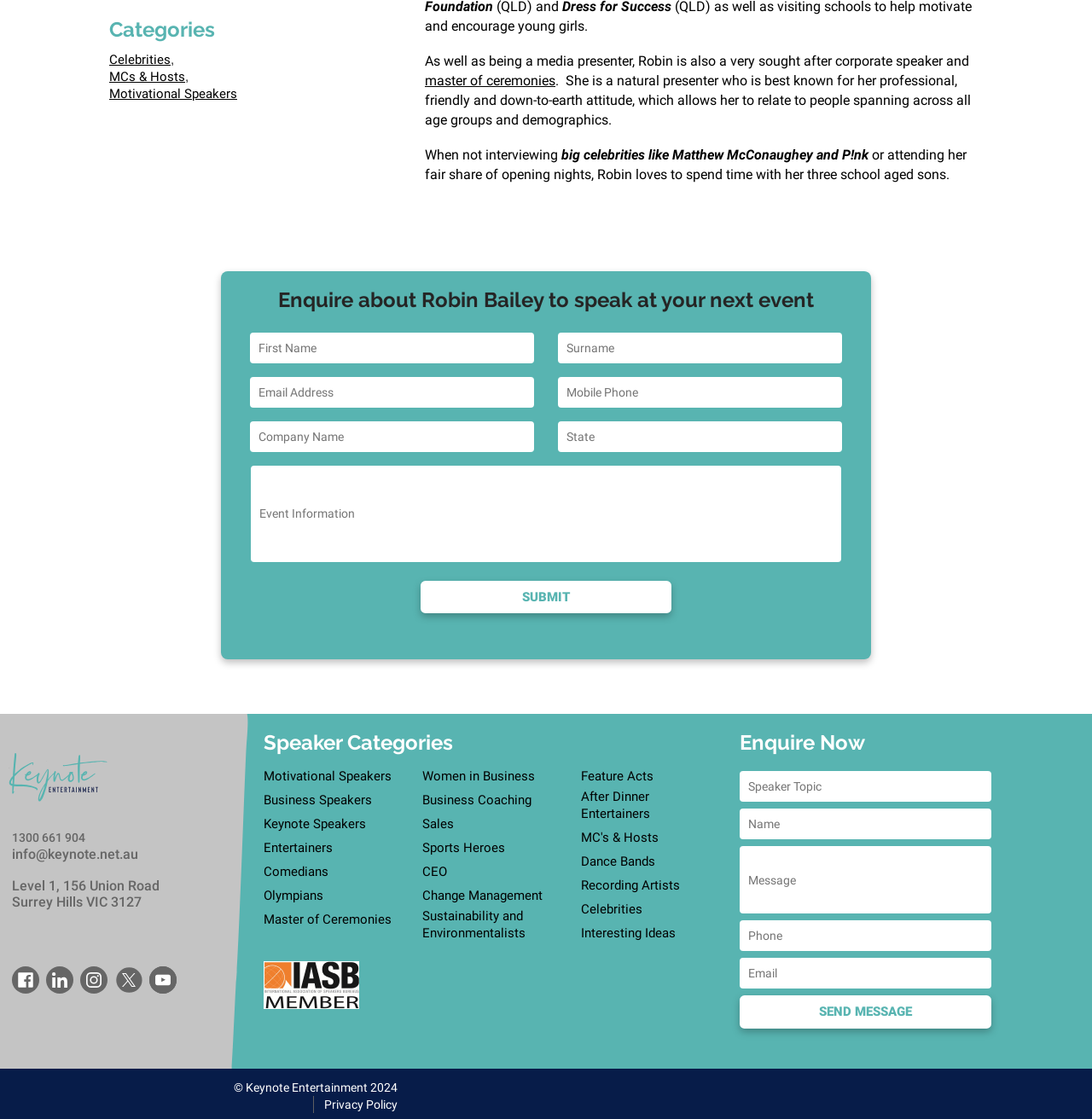From the screenshot, find the bounding box of the UI element matching this description: "Business Coaching". Supply the bounding box coordinates in the form [left, top, right, bottom], each a float between 0 and 1.

[0.387, 0.707, 0.487, 0.723]